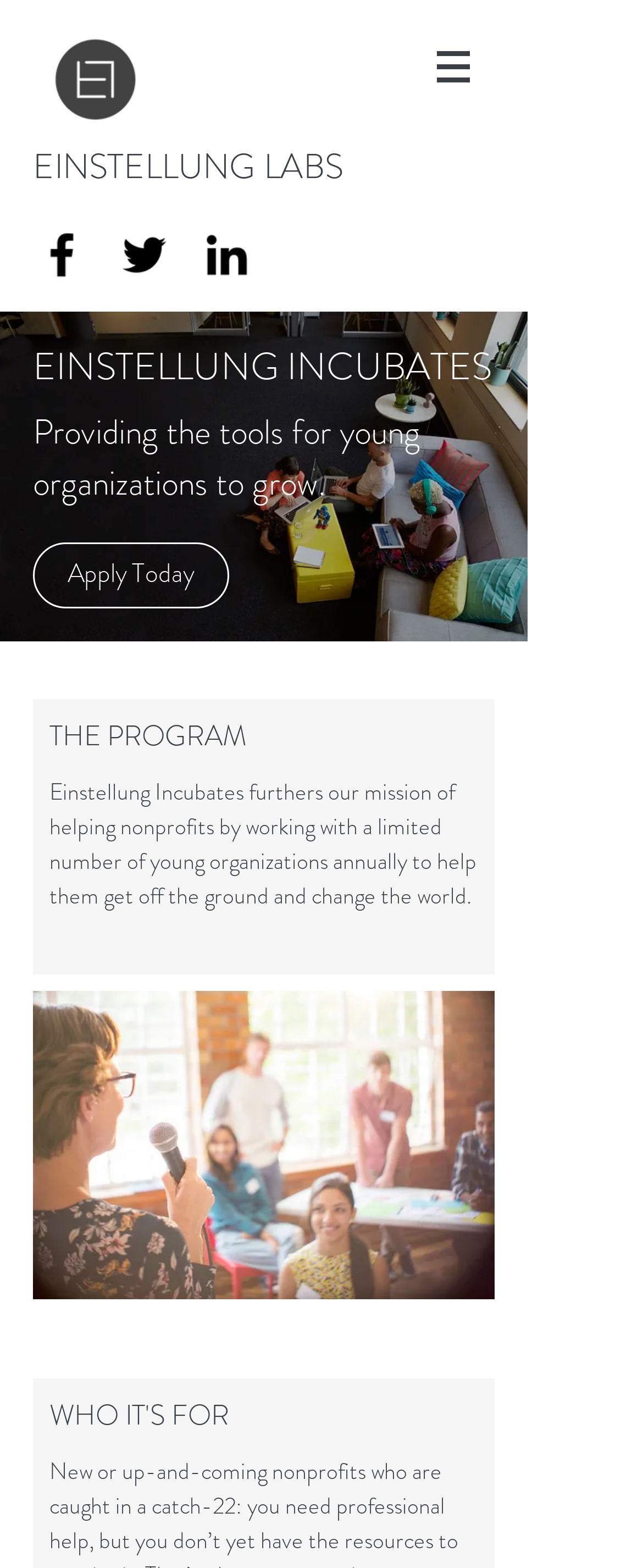What is the call-to-action for young organizations?
Answer the question in as much detail as possible.

The call-to-action for young organizations can be found in the link element 'Apply Today' with bounding box coordinates [0.051, 0.346, 0.356, 0.388].